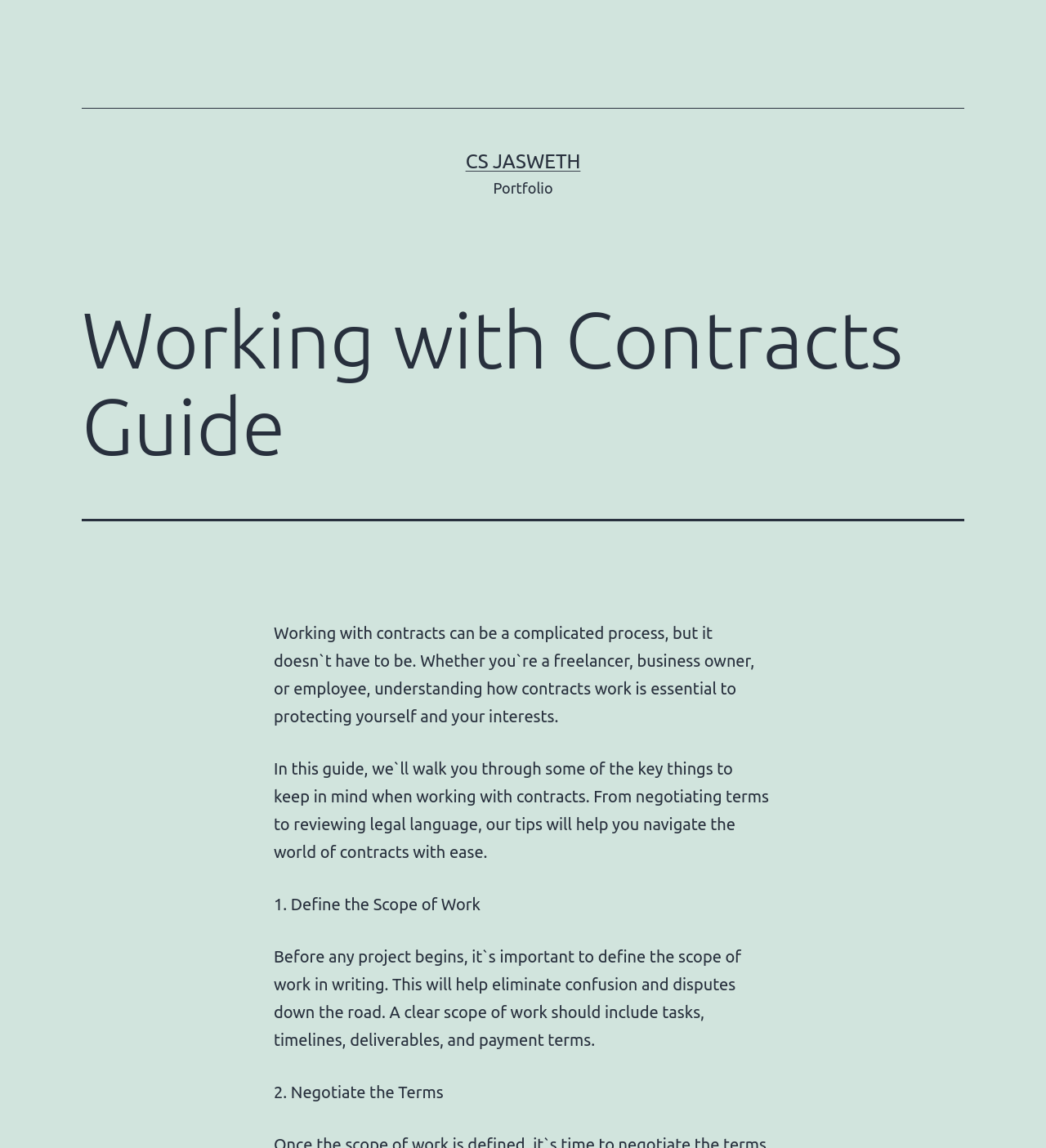What is the second step in working with contracts?
Please give a detailed and elaborate explanation in response to the question.

The webpage provides a guide on working with contracts, and the second step mentioned is to negotiate the terms. This step is important to ensure that the contract terms are fair and agreeable to all parties involved.